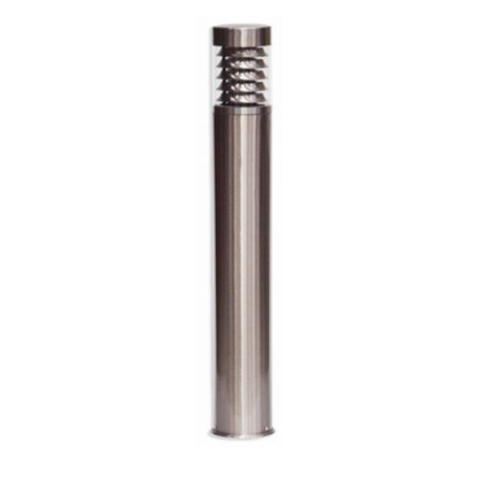Generate a detailed caption that describes the image.

The image showcases the Wybone Luna Illuminated Bollard, a sleek and modern outdoor lighting solution. This bollard features a stainless-steel finish with a contemporary design, making it an ideal addition to various outdoor spaces. Equipped with an energy-saving 15w bulb, it not only provides ample illumination but also enhances the aesthetic appeal of gardens, pathways, and commercial settings. The design includes a distinctive top section, which allows light to disperse in an attractive manner, contributing to safety and ambiance in exterior environments. Perfect for illuminating walkways or enhancing the landscape, this bollard combines functionality with style, making it a popular choice for both residential and commercial applications.